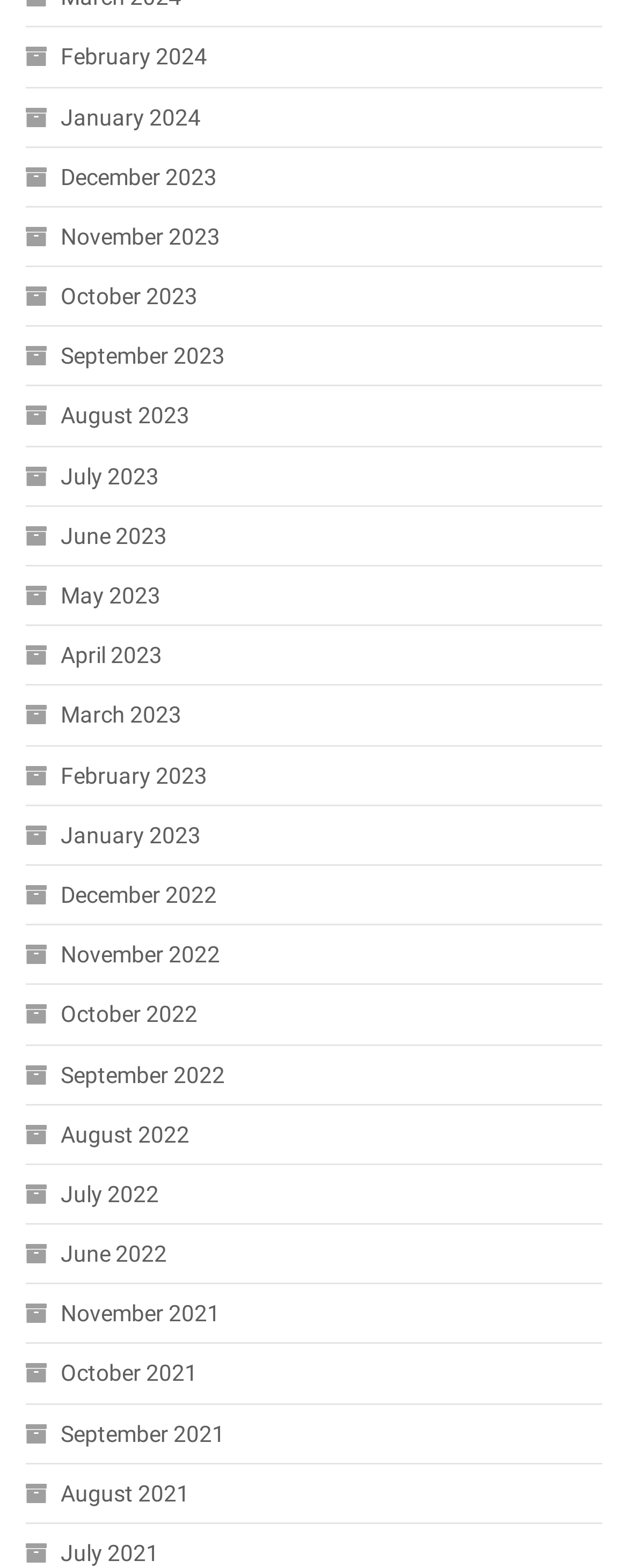What are the links on the webpage?
Give a single word or phrase as your answer by examining the image.

Month names